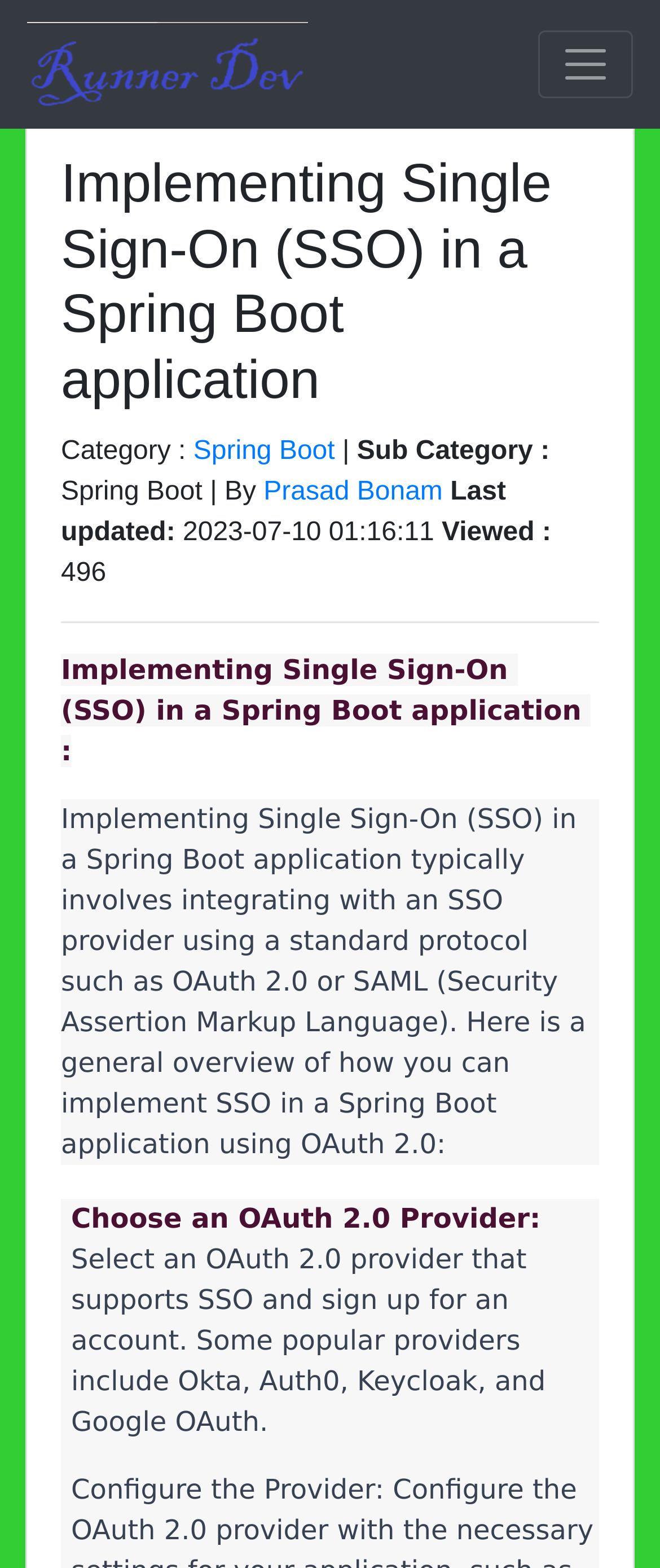Give a concise answer using only one word or phrase for this question:
Who is the author of the article?

Prasad Bonam